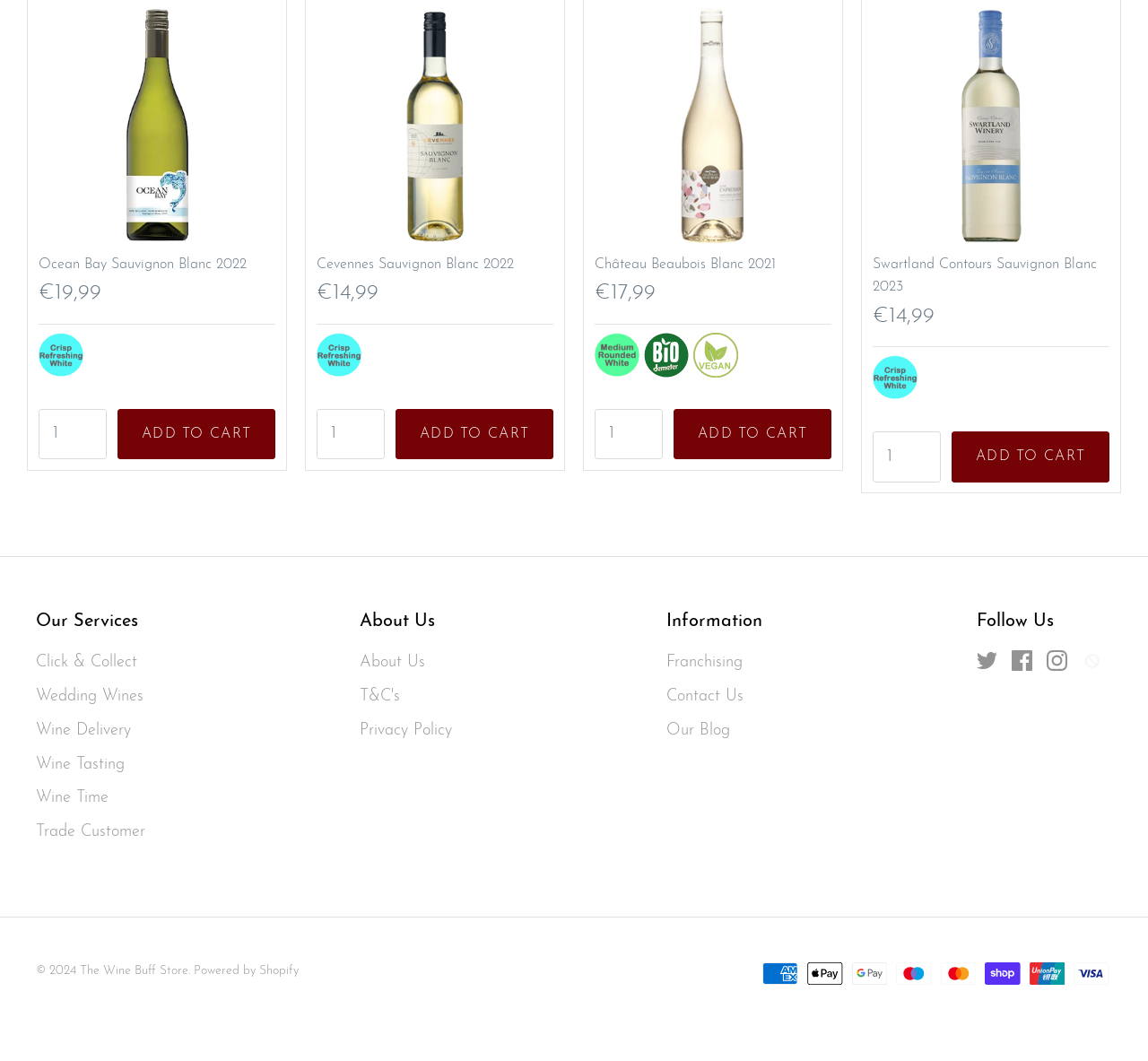Locate the bounding box coordinates of the element to click to perform the following action: 'Click the 'Add to cart' button for Ocean Bay Sauvignon Blanc 2022'. The coordinates should be given as four float values between 0 and 1, in the form of [left, top, right, bottom].

[0.102, 0.385, 0.24, 0.433]